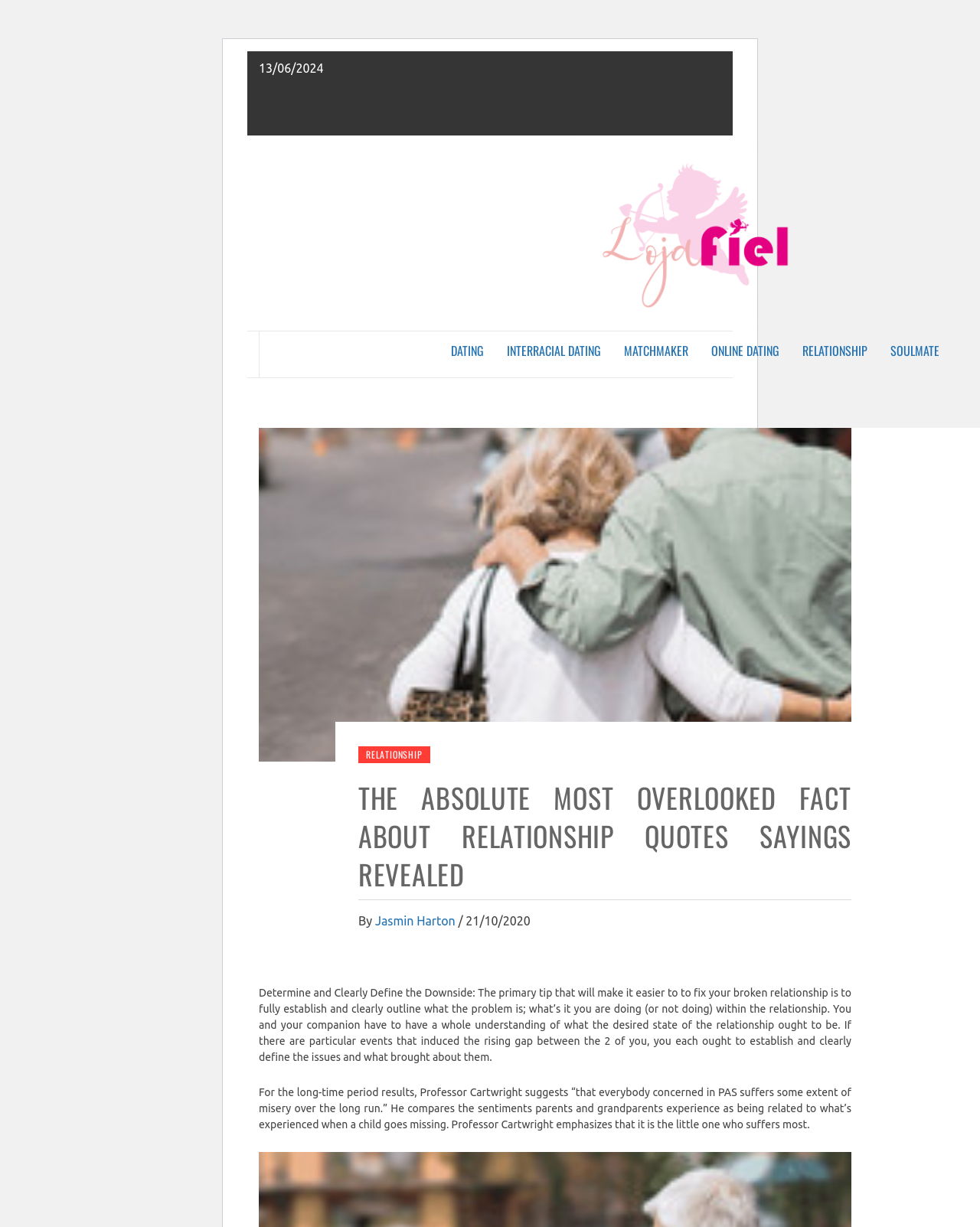Utilize the information from the image to answer the question in detail:
What is the date of the article?

I found the date of the article by looking at the static text element that contains the date, which is '21/10/2020'. This element is located below the article title and above the article content.